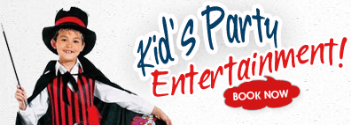Respond to the question below with a concise word or phrase:
What is the purpose of the red button?

To book now